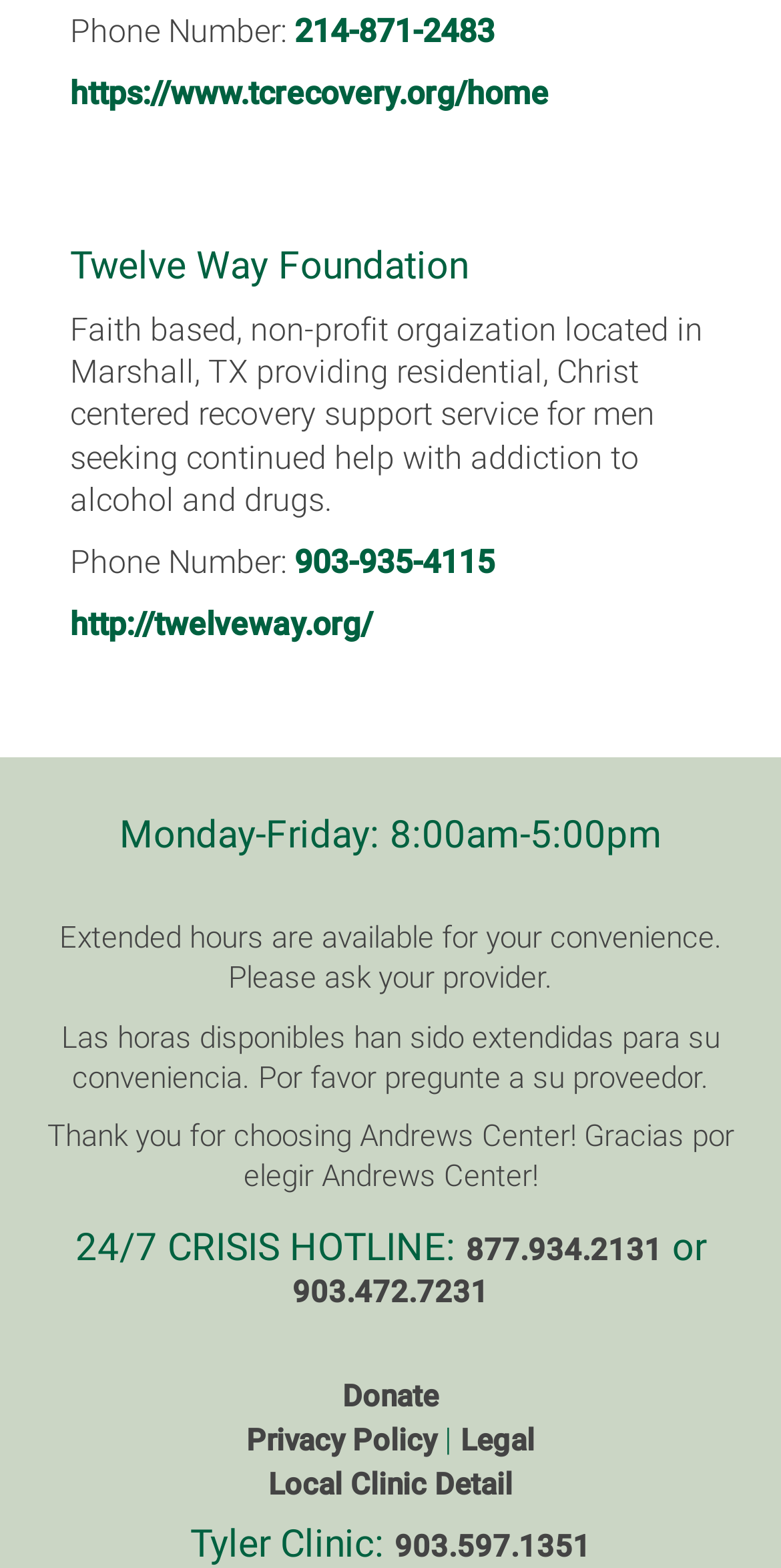How many phone numbers are listed on the page?
Answer with a single word or phrase, using the screenshot for reference.

5